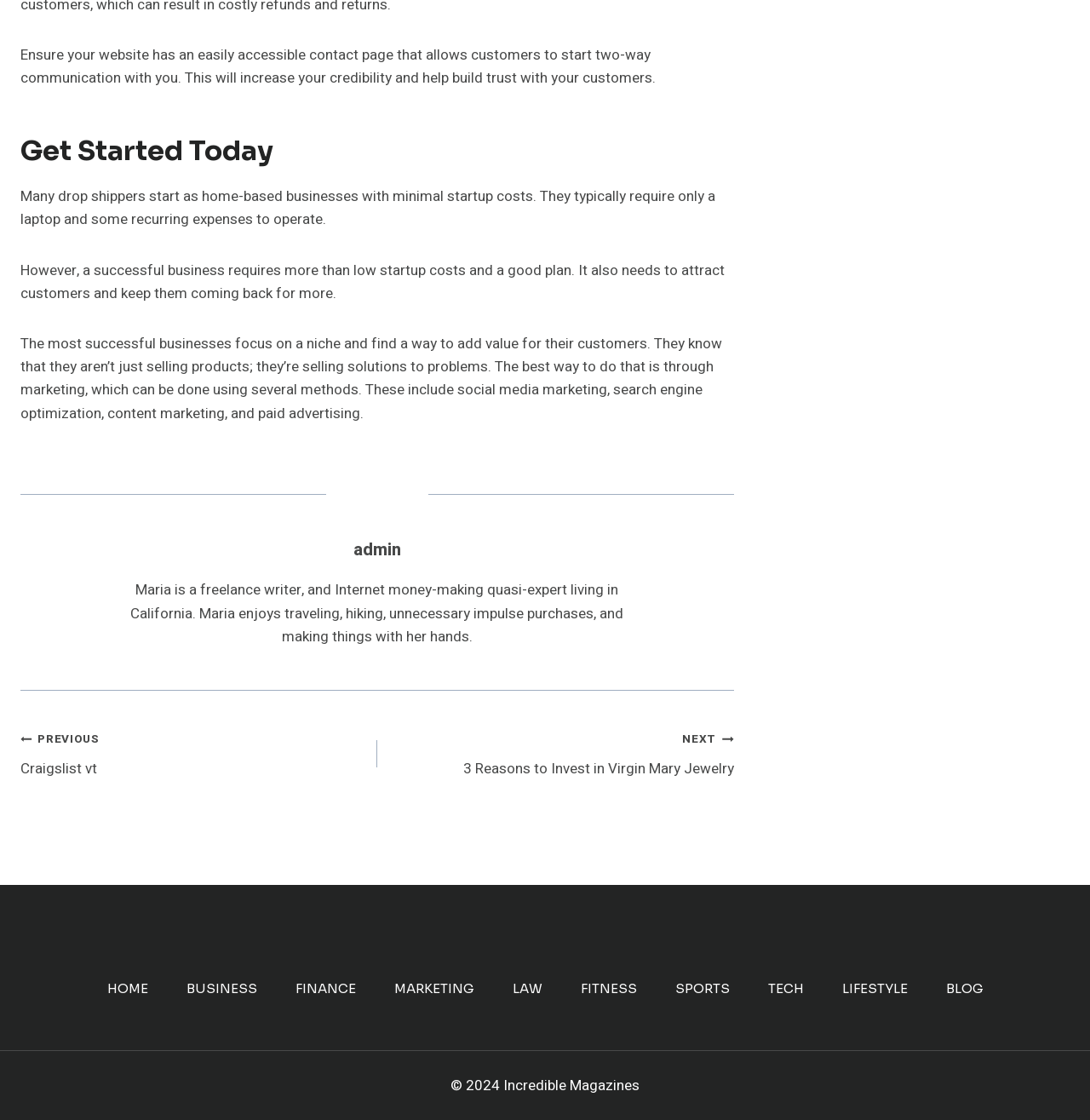Locate the bounding box coordinates of the element I should click to achieve the following instruction: "Go to 'HOME'".

[0.08, 0.874, 0.153, 0.892]